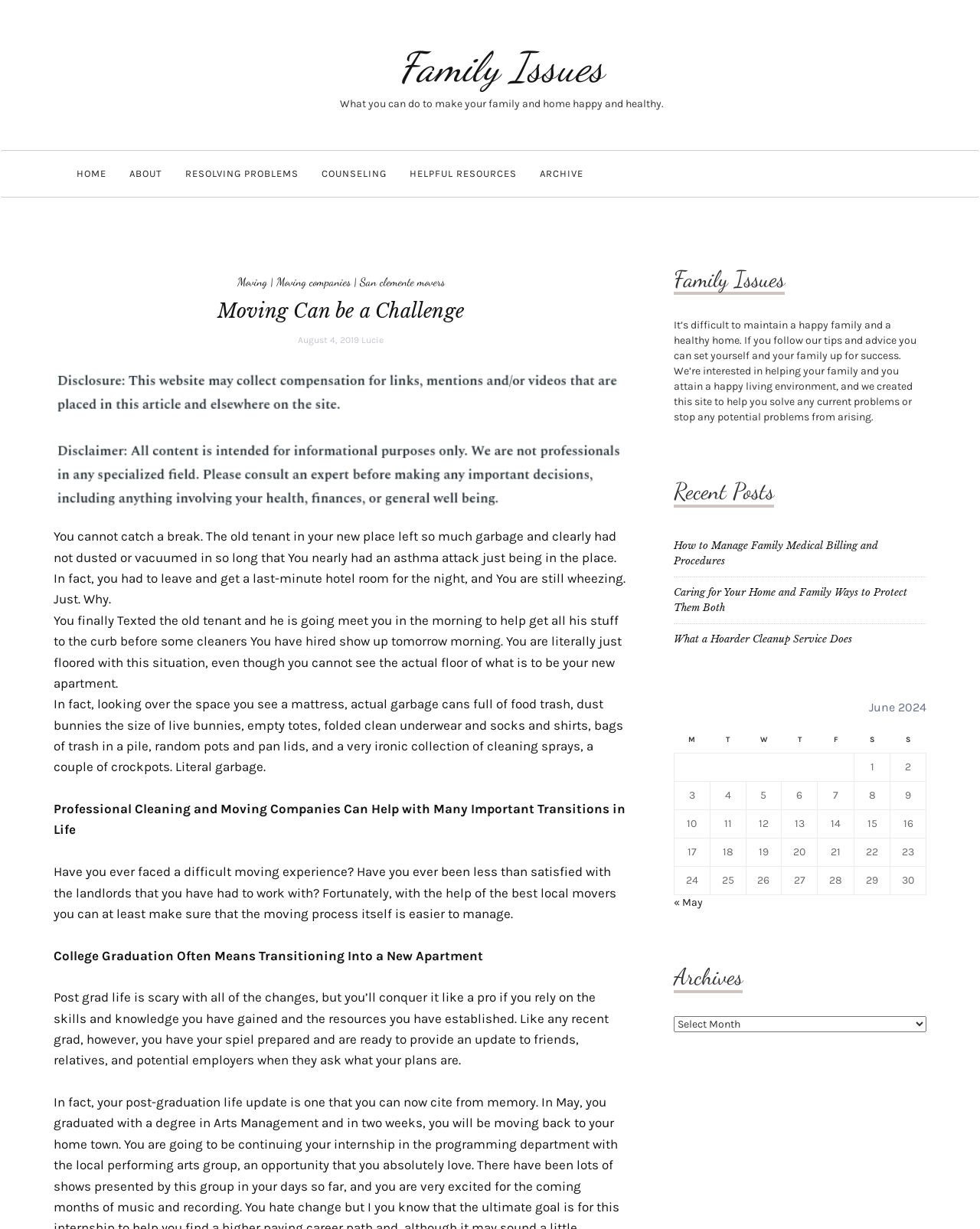Identify the bounding box for the element characterized by the following description: "San clemente movers".

[0.367, 0.223, 0.454, 0.235]